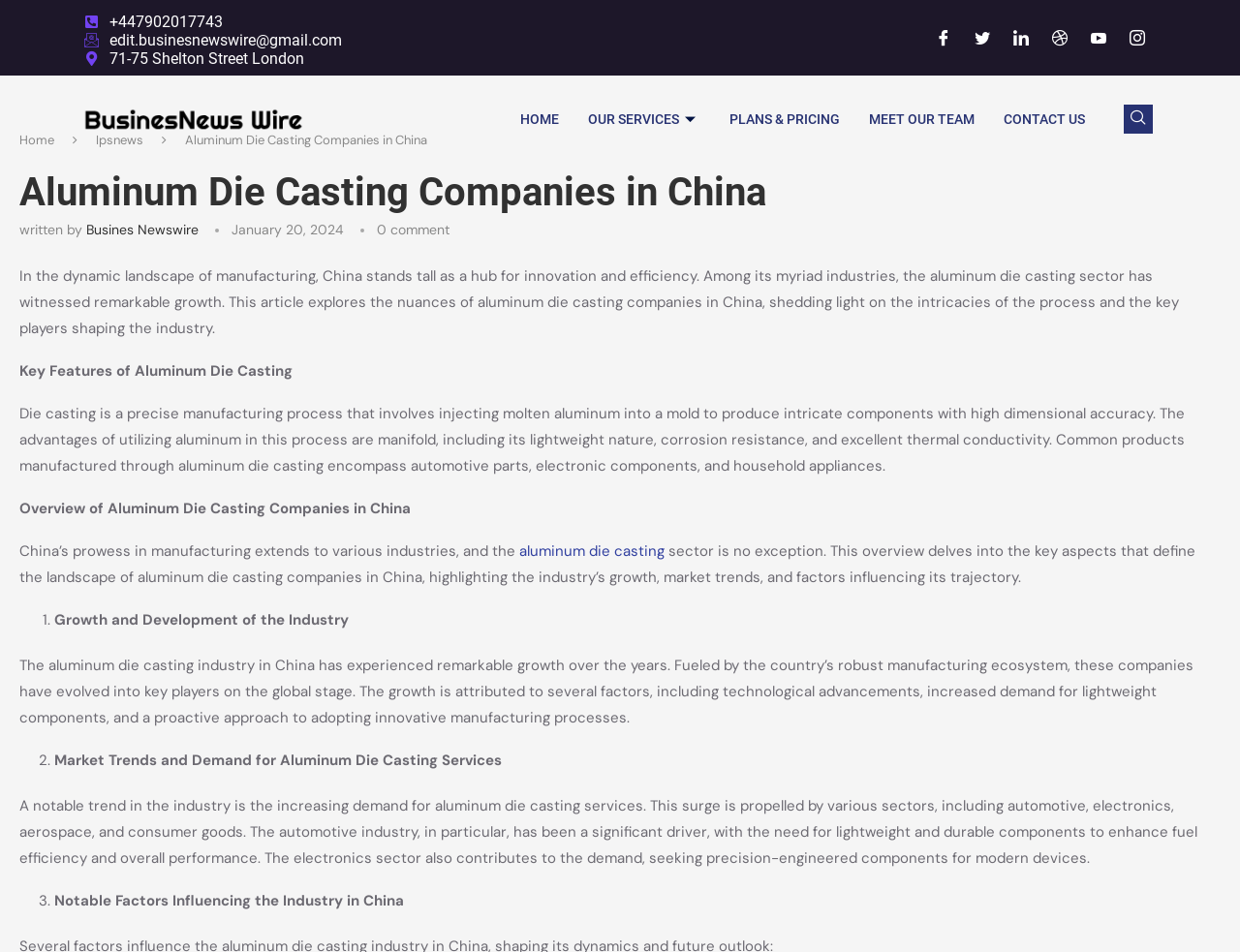Find the bounding box coordinates of the element to click in order to complete the given instruction: "Select options for Majestic Mini Card Holder."

None